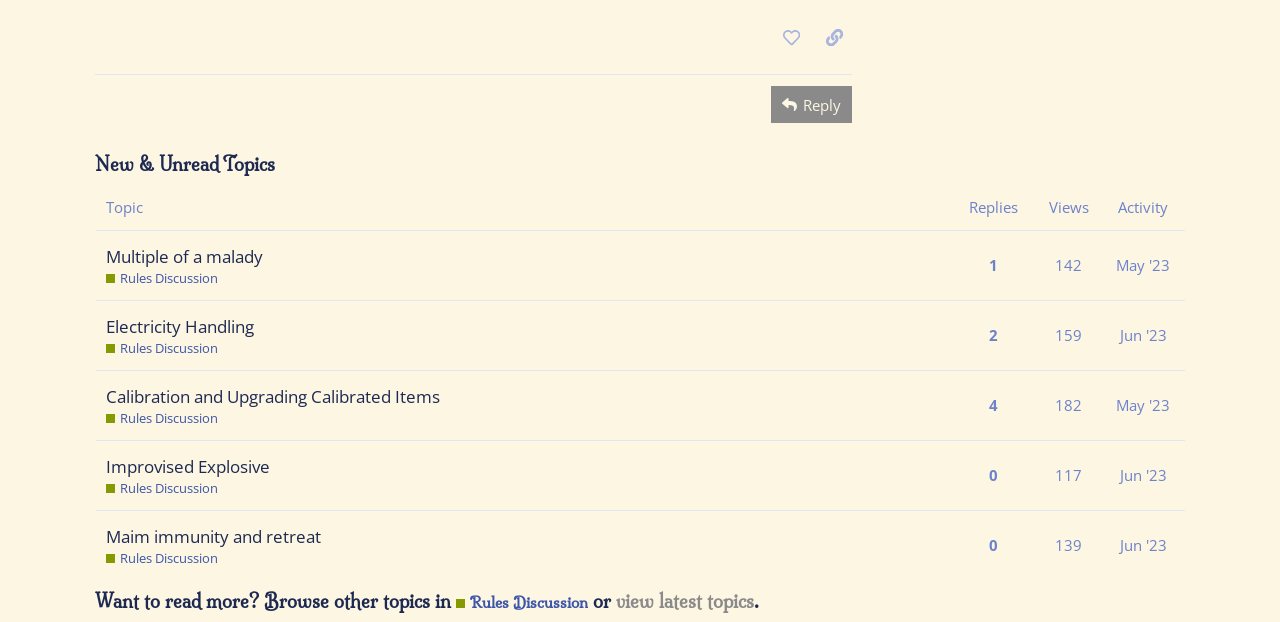Find the bounding box coordinates of the clickable region needed to perform the following instruction: "View latest topics". The coordinates should be provided as four float numbers between 0 and 1, i.e., [left, top, right, bottom].

[0.481, 0.951, 0.589, 0.986]